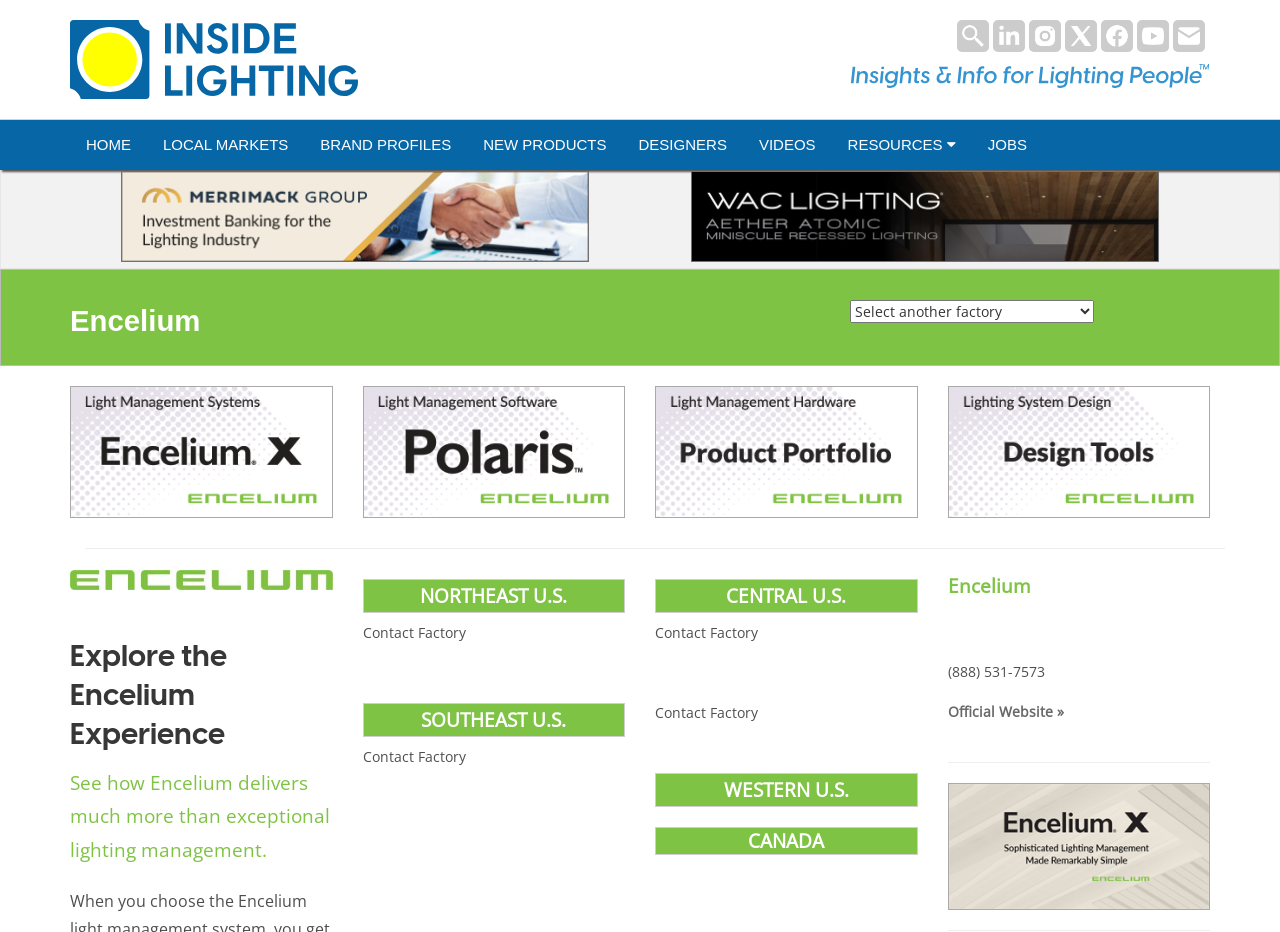Locate the bounding box coordinates of the element that should be clicked to fulfill the instruction: "Contact the factory in the Northeast U.S.".

[0.283, 0.669, 0.364, 0.689]